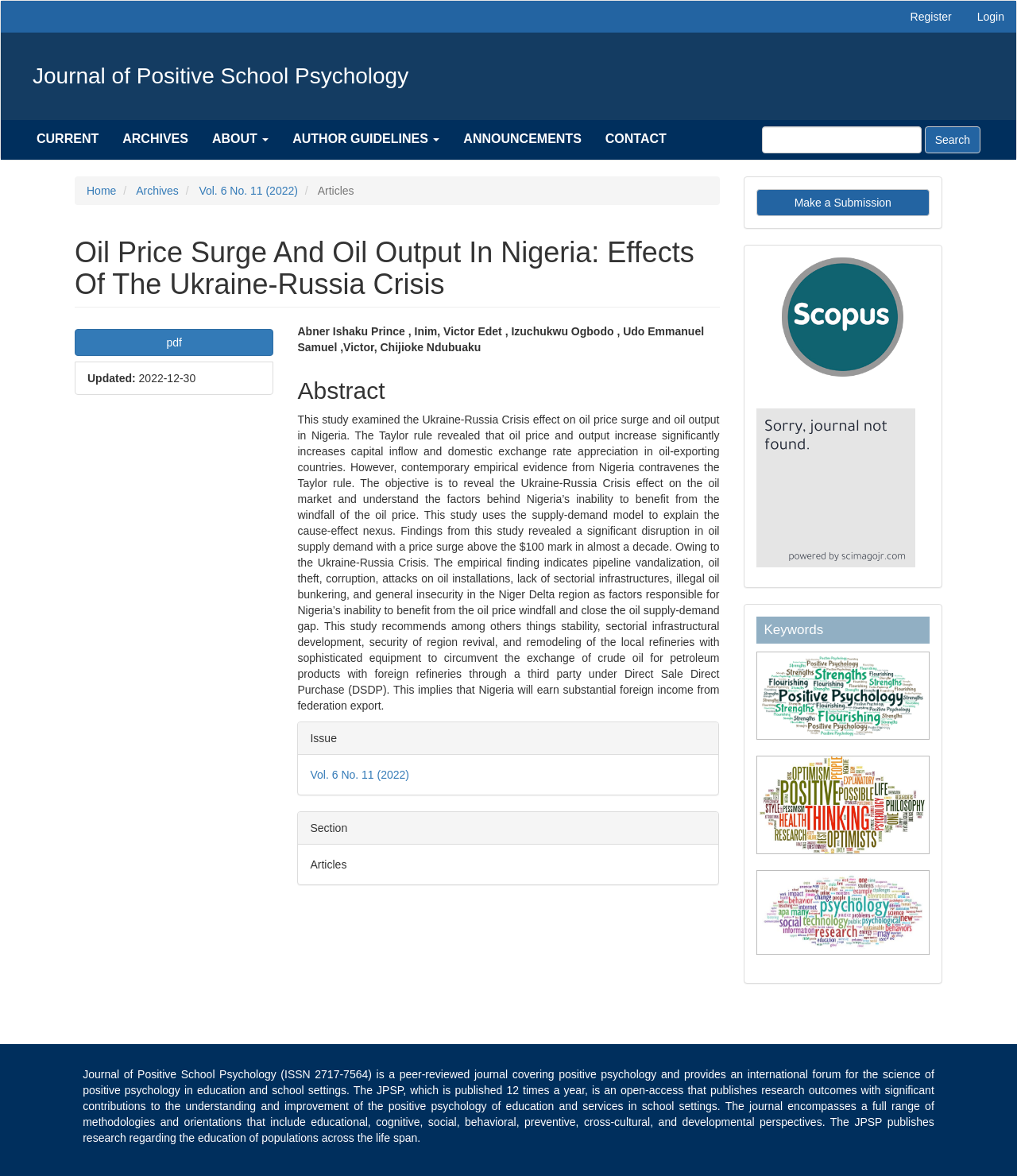Give a one-word or short phrase answer to this question: 
What is the topic of the current article?

Oil Price Surge And Oil Output In Nigeria